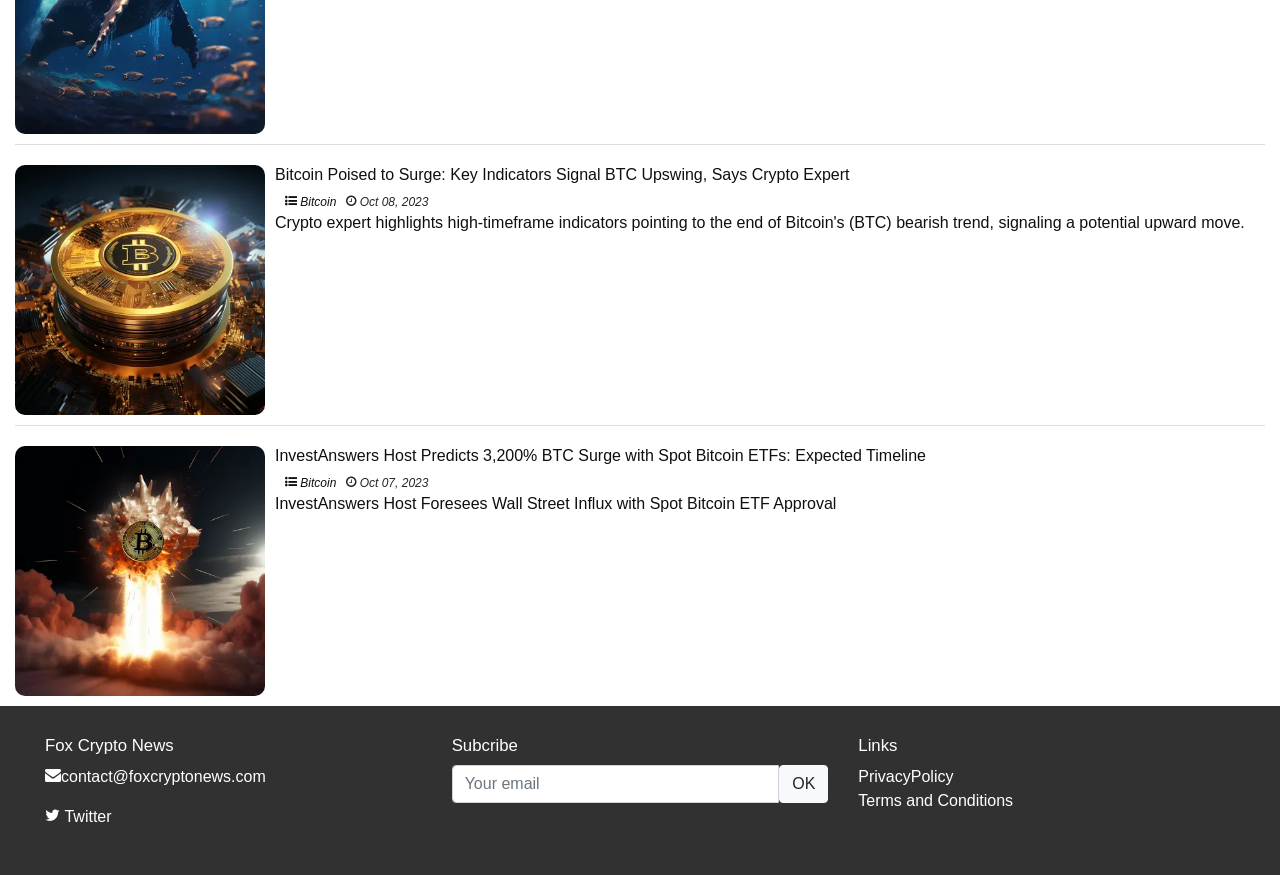Find the bounding box coordinates of the clickable area that will achieve the following instruction: "View 'Categories'".

None